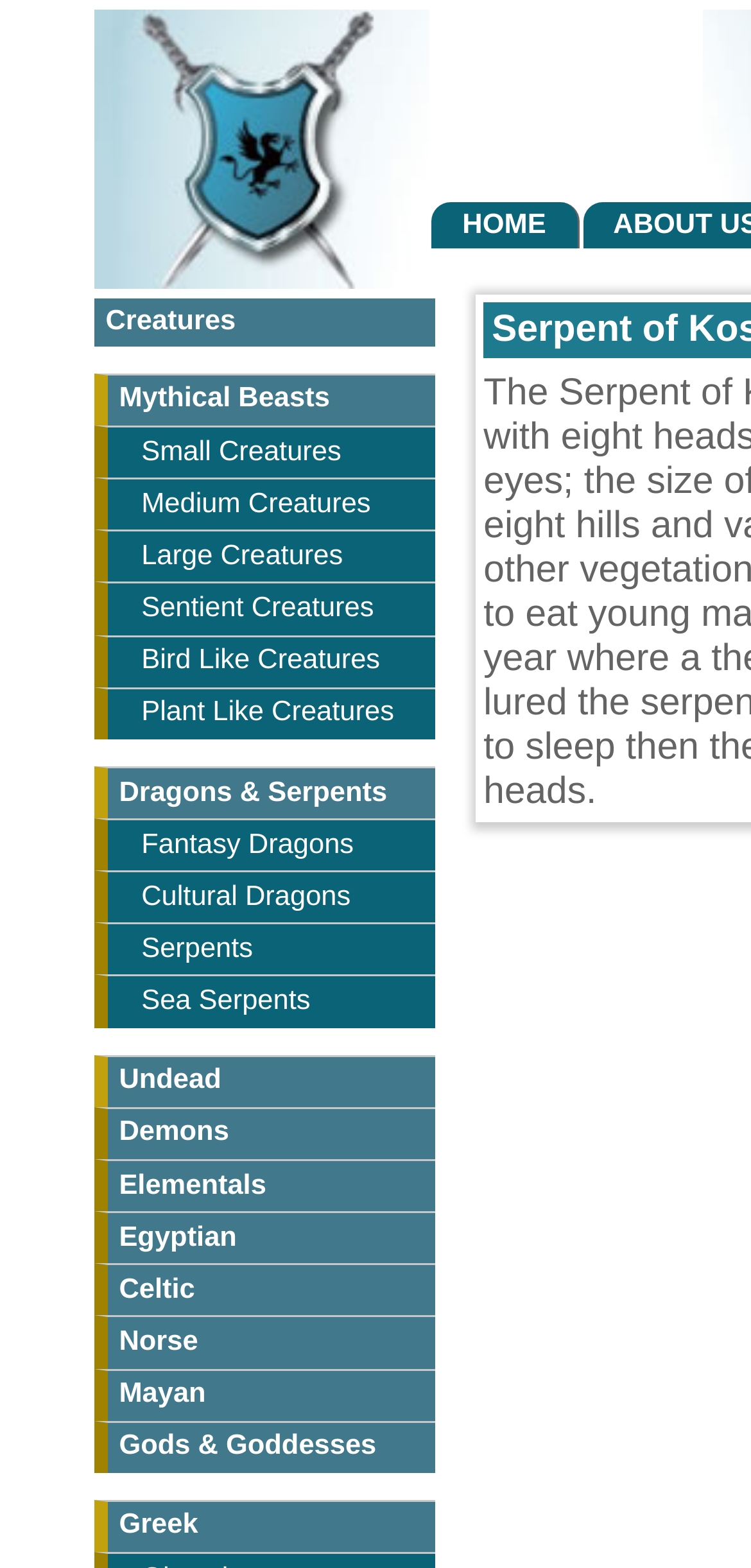What is the first link in the 'Dragons & Serpents' section?
Refer to the image and provide a concise answer in one word or phrase.

Dragons & Serpents